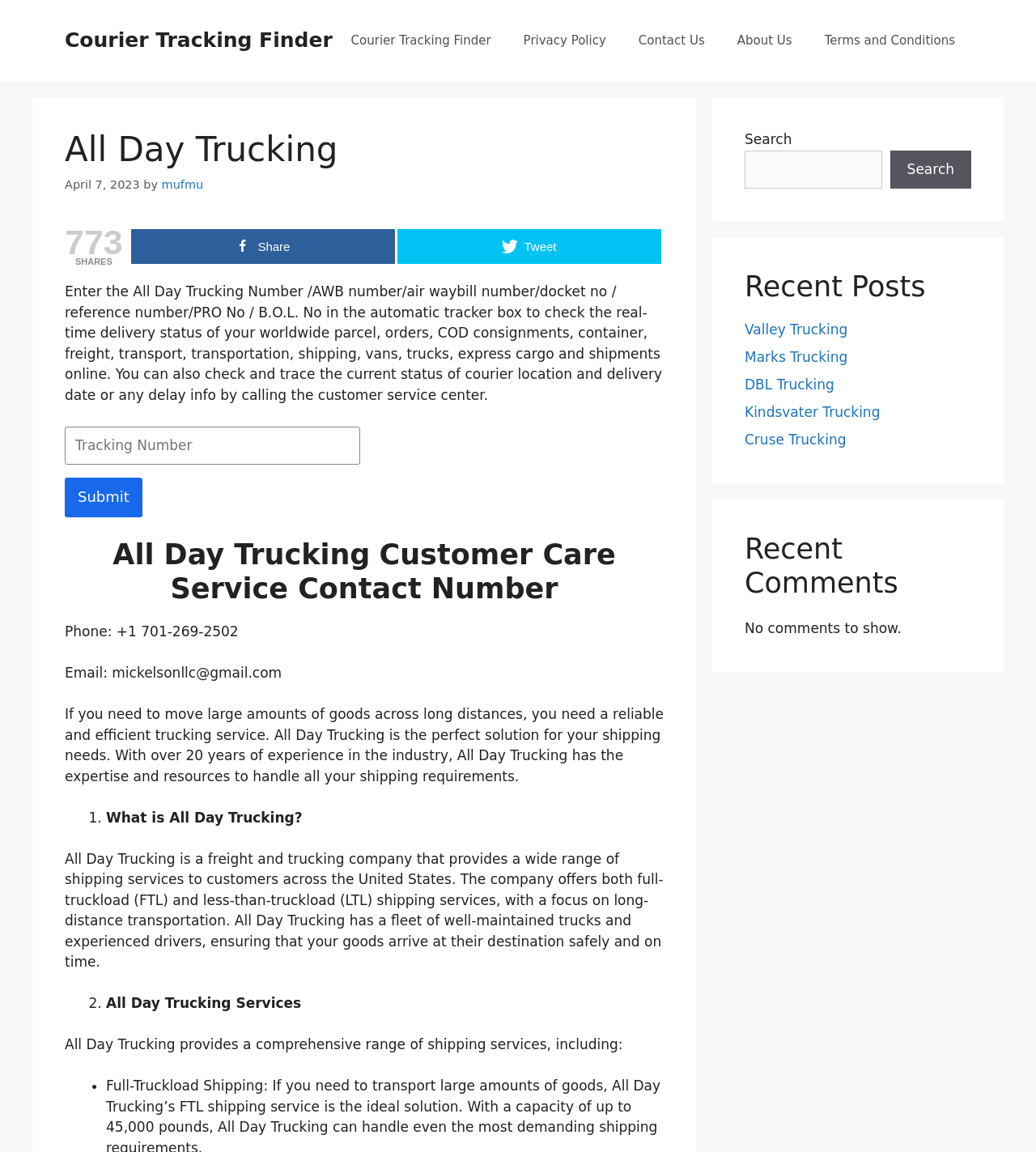What type of company is All Day Trucking?
Based on the image, provide your answer in one word or phrase.

Freight and trucking